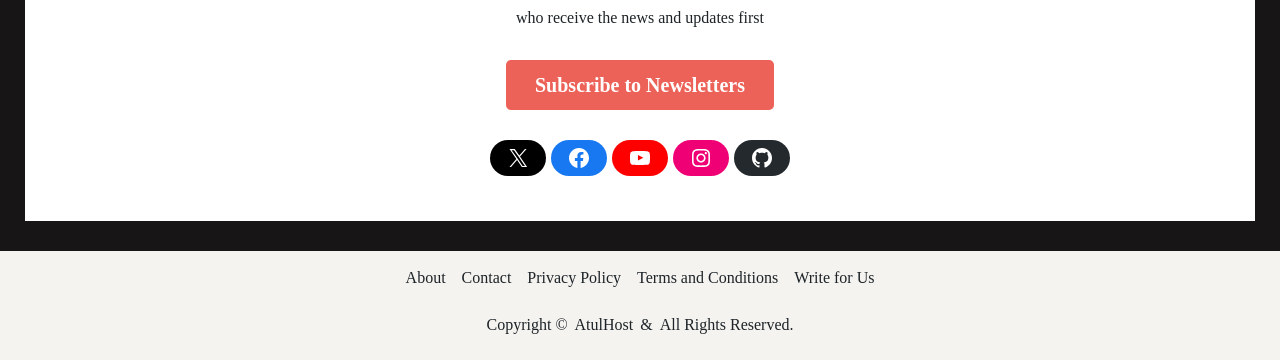Specify the bounding box coordinates of the area that needs to be clicked to achieve the following instruction: "Write for AtulHost".

[0.62, 0.74, 0.683, 0.807]